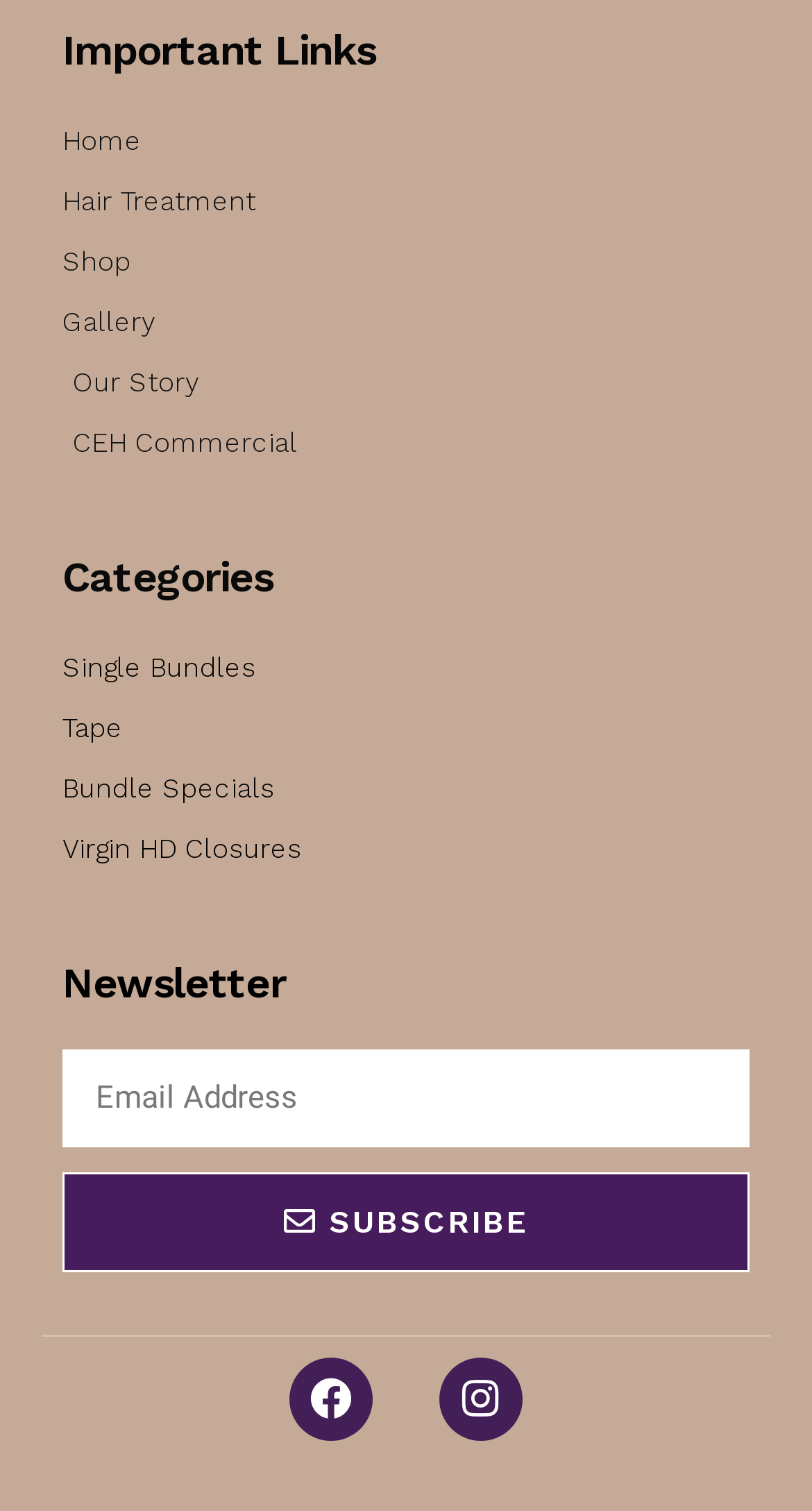What is the purpose of the textbox?
Use the image to give a comprehensive and detailed response to the question.

I saw a textbox with a label 'Email' and a button 'SUBSCRIBE' next to it, so I inferred that the purpose of the textbox is to input an email address to subscribe to a newsletter.